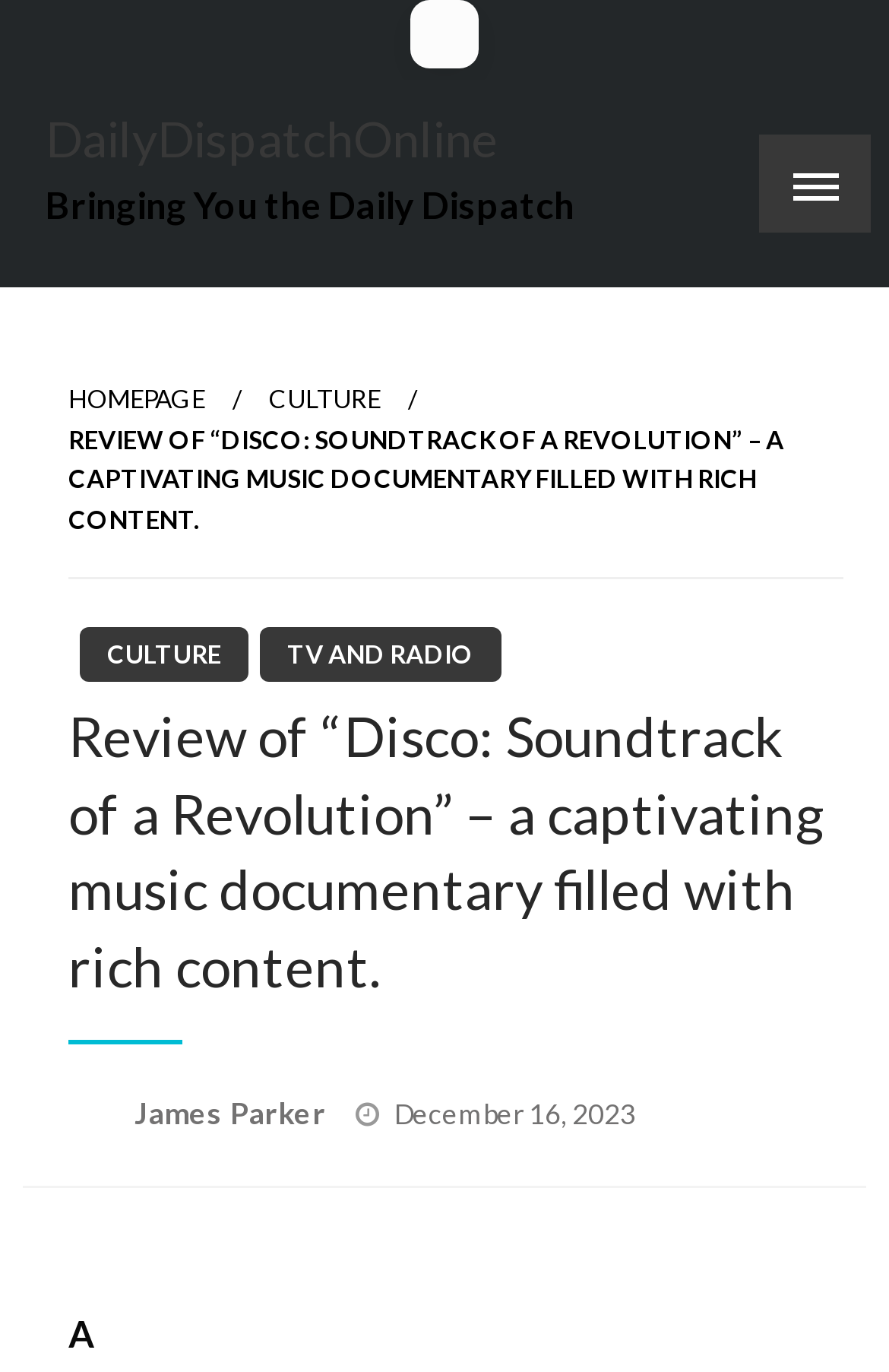Identify the bounding box for the described UI element. Provide the coordinates in (top-left x, top-left y, bottom-right x, bottom-right y) format with values ranging from 0 to 1: James Parker

[0.151, 0.797, 0.374, 0.824]